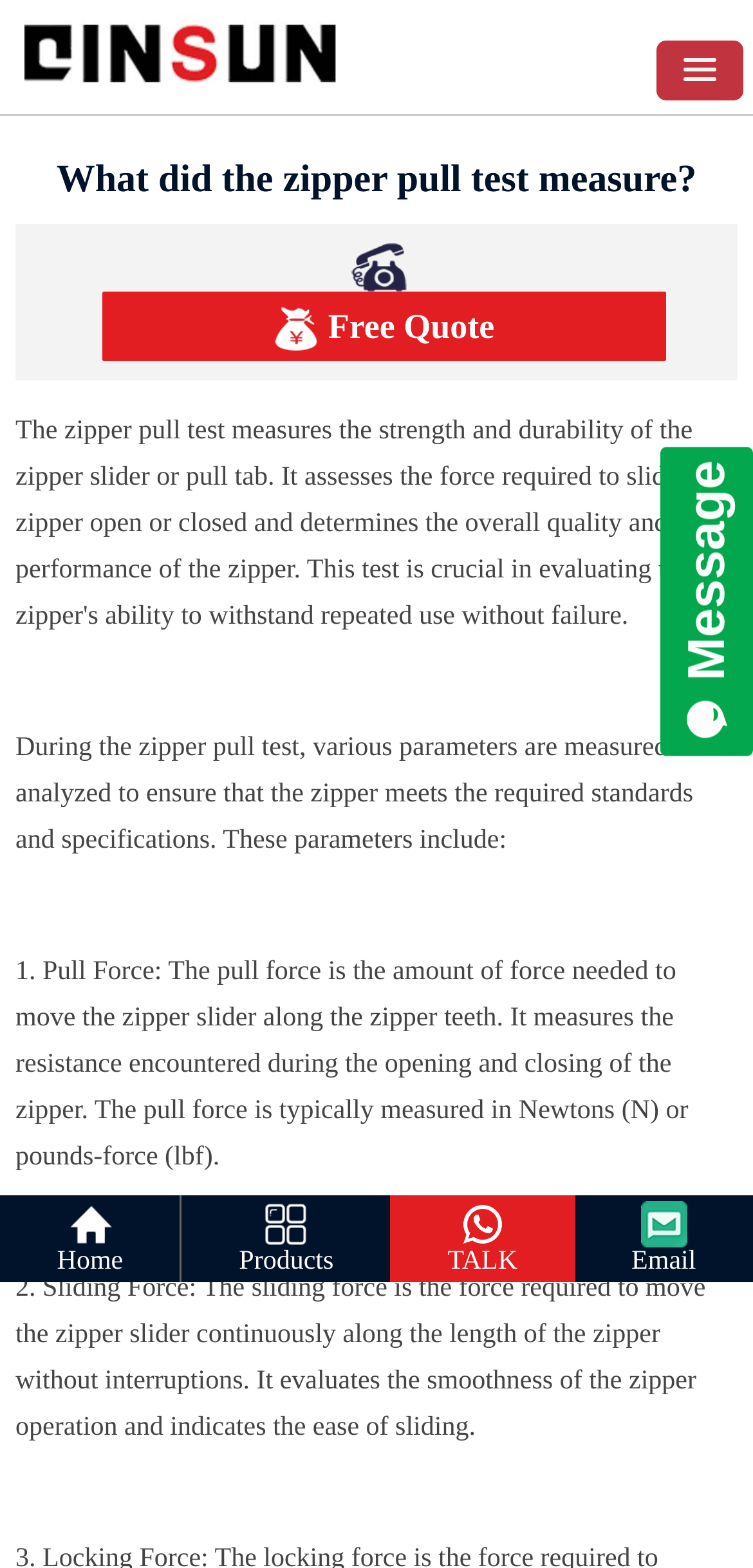How many links are present in the bottom section of the webpage?
Please provide a single word or phrase answer based on the image.

Four